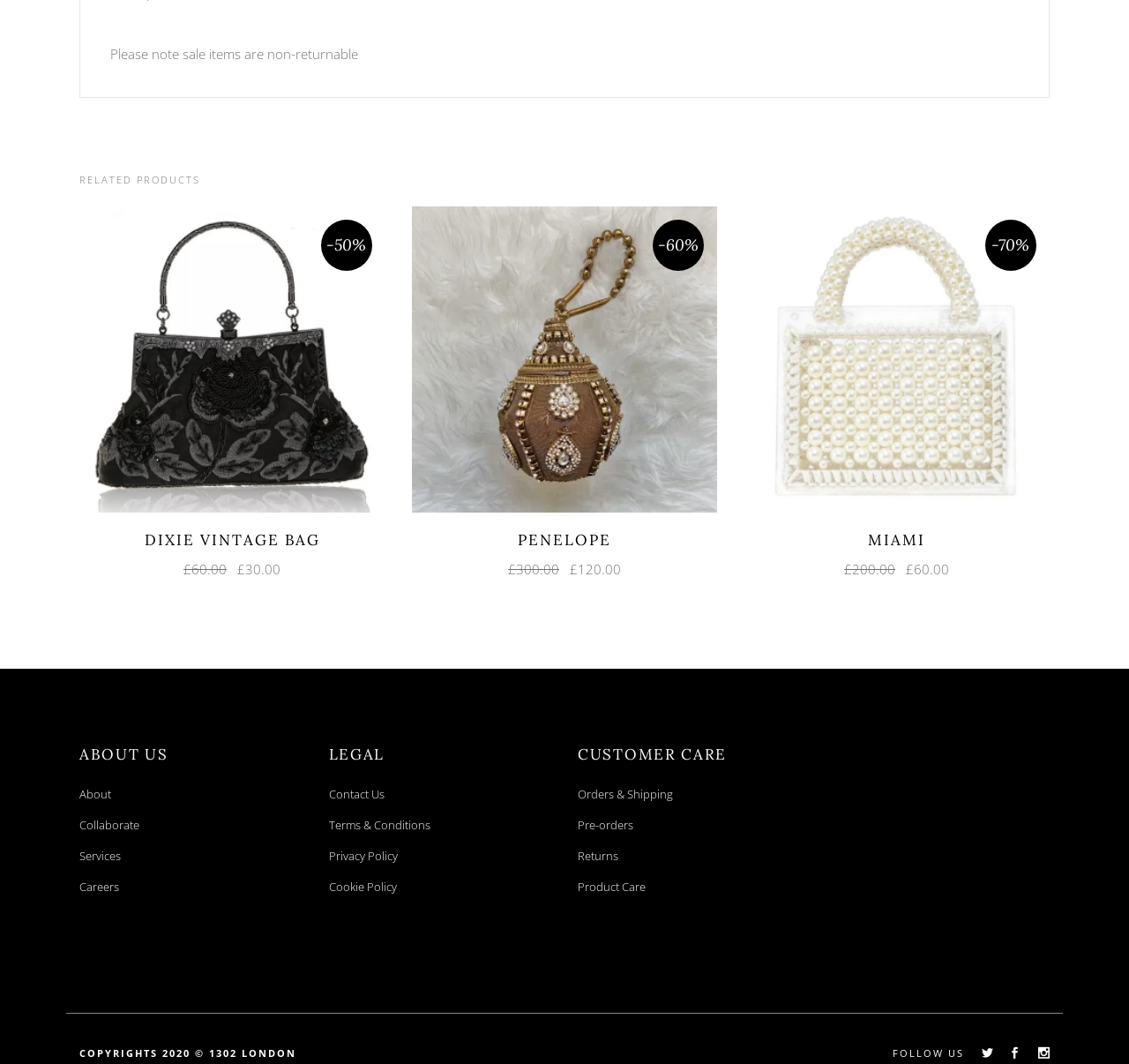Answer the following inquiry with a single word or phrase:
What type of information is provided in the 'ABOUT US' section?

Company information